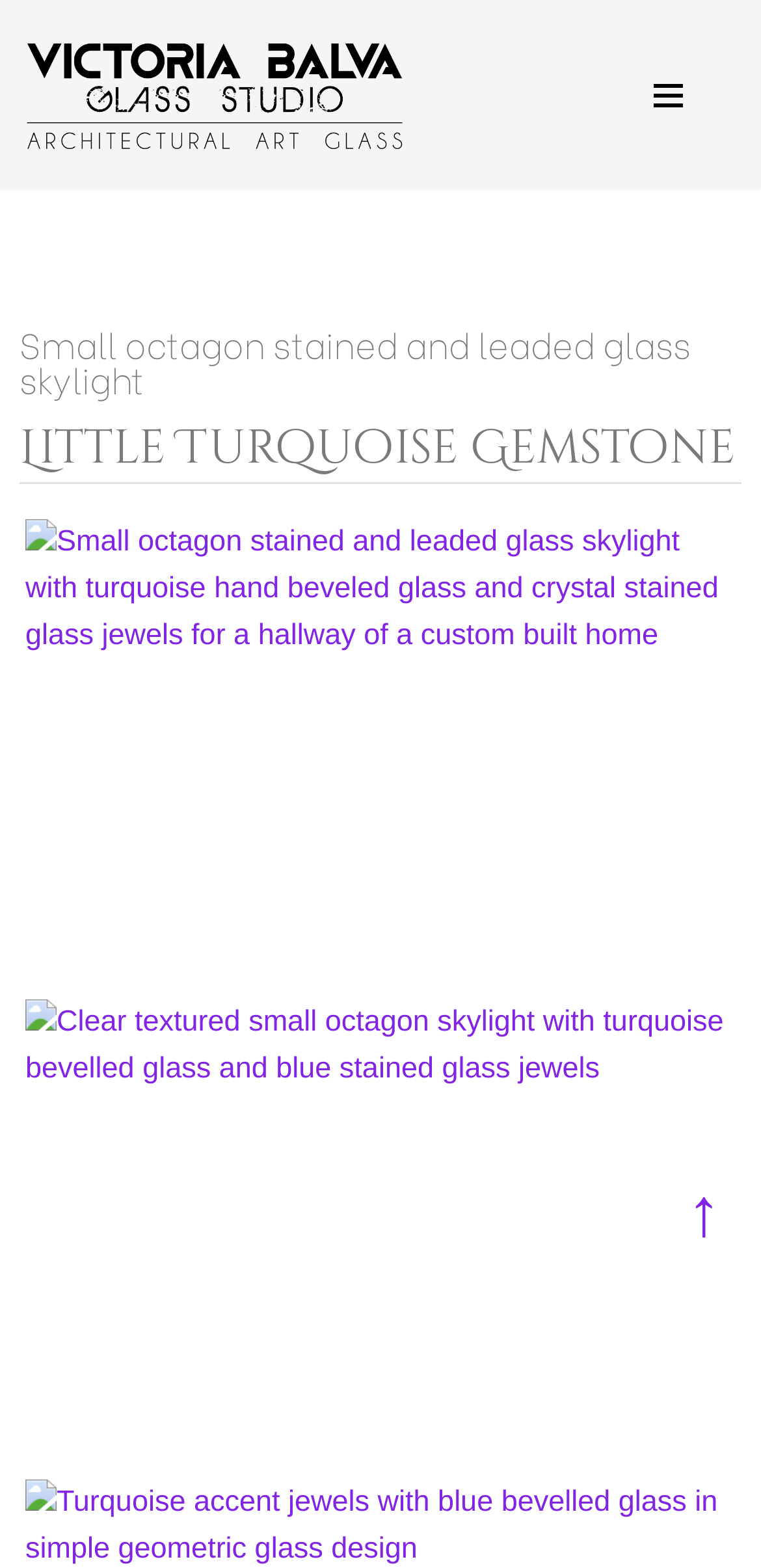Determine the bounding box coordinates for the clickable element required to fulfill the instruction: "View the image of Small octagon stained and leaded glass skylight with turquoise hand beveled glass and crystal stained glass jewels". Provide the coordinates as four float numbers between 0 and 1, i.e., [left, top, right, bottom].

[0.033, 0.331, 0.967, 0.634]